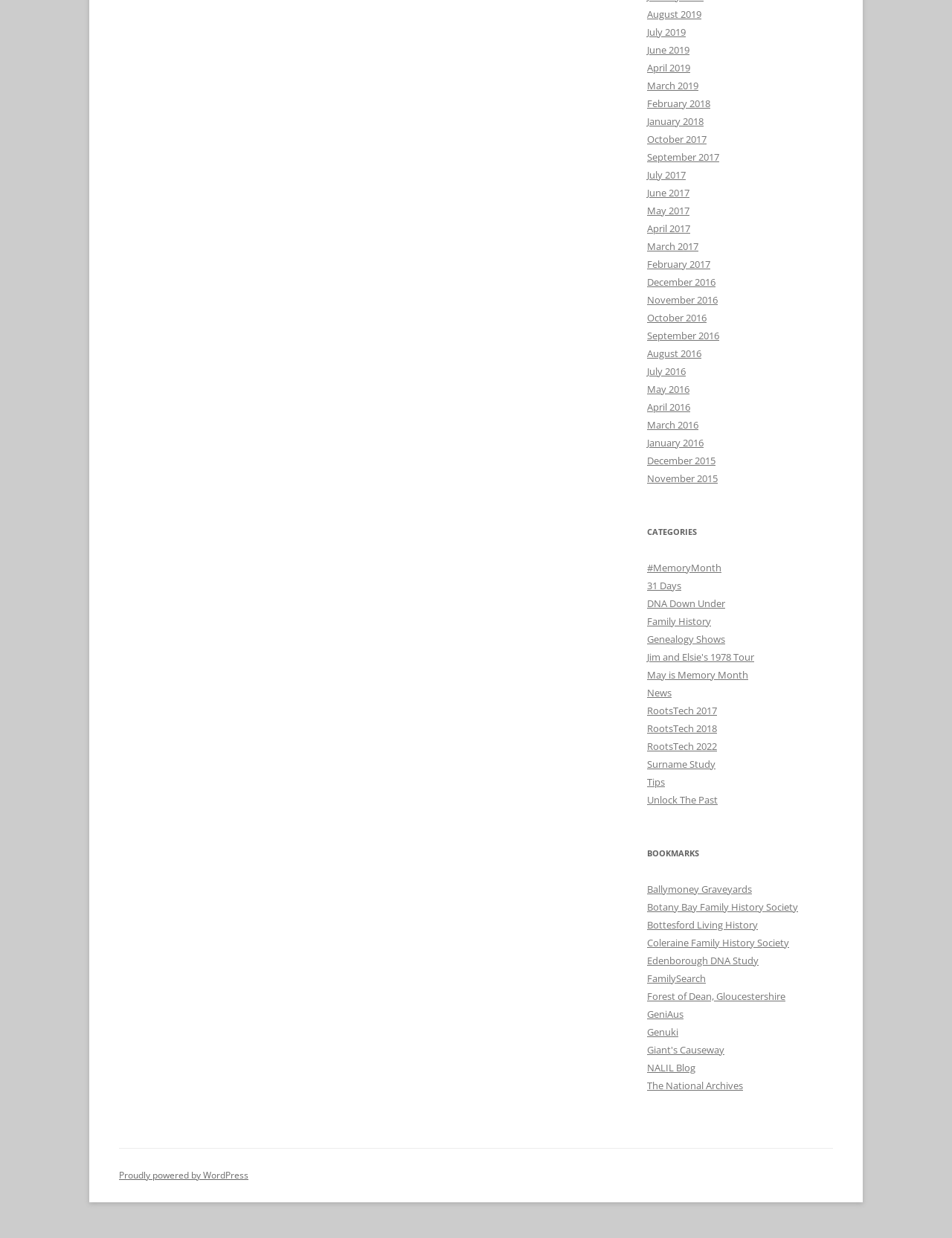Determine the bounding box coordinates of the clickable region to carry out the instruction: "Go to Family History".

[0.68, 0.496, 0.747, 0.507]